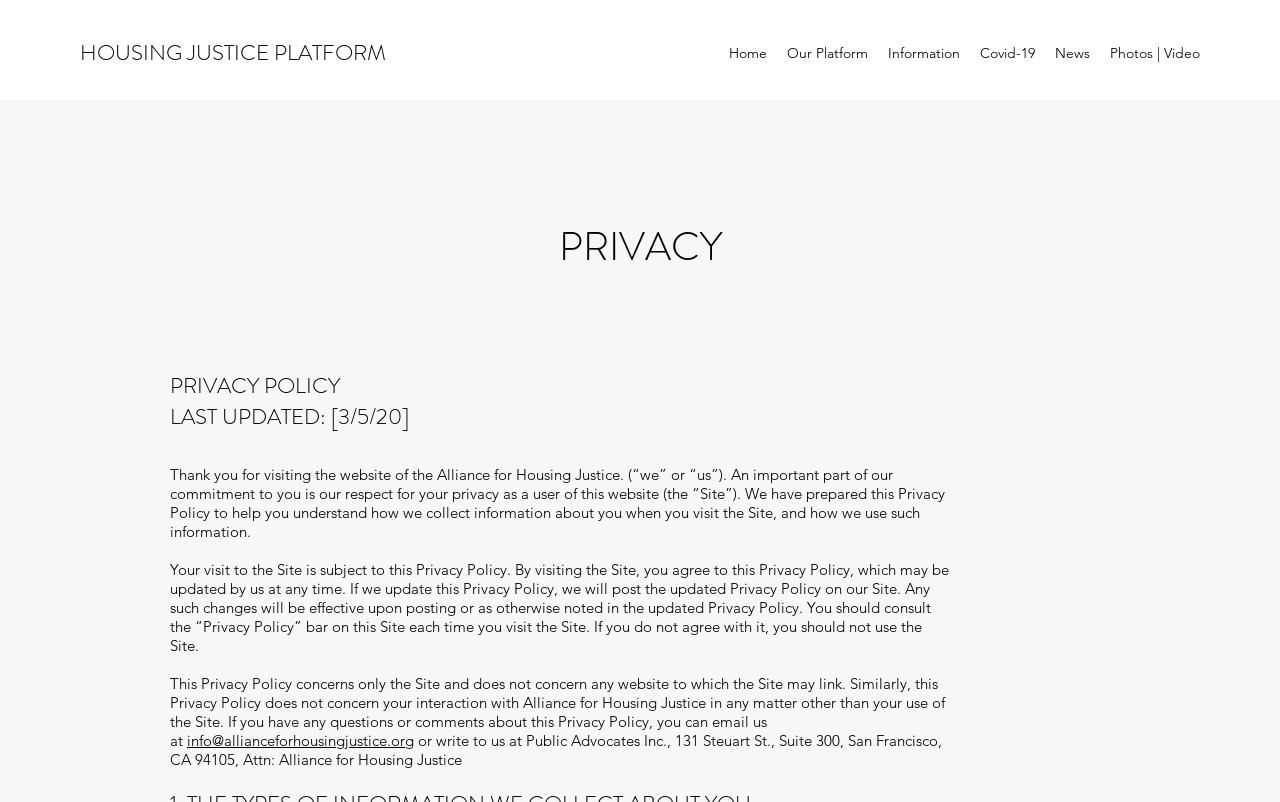Predict the bounding box for the UI component with the following description: "Our Platform".

[0.607, 0.047, 0.686, 0.085]